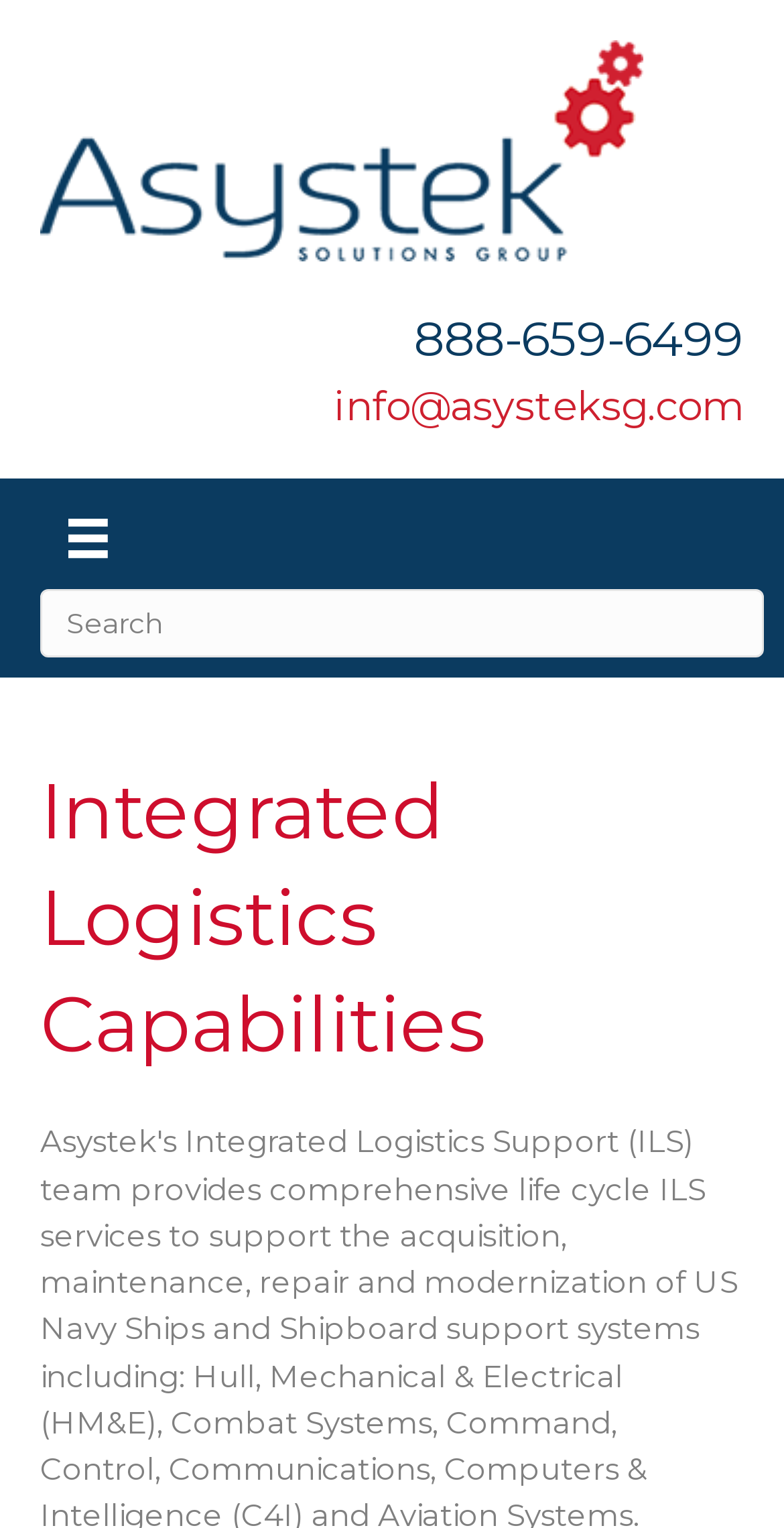What is the main topic of the webpage?
Using the visual information, respond with a single word or phrase.

Integrated Logistics Capabilities